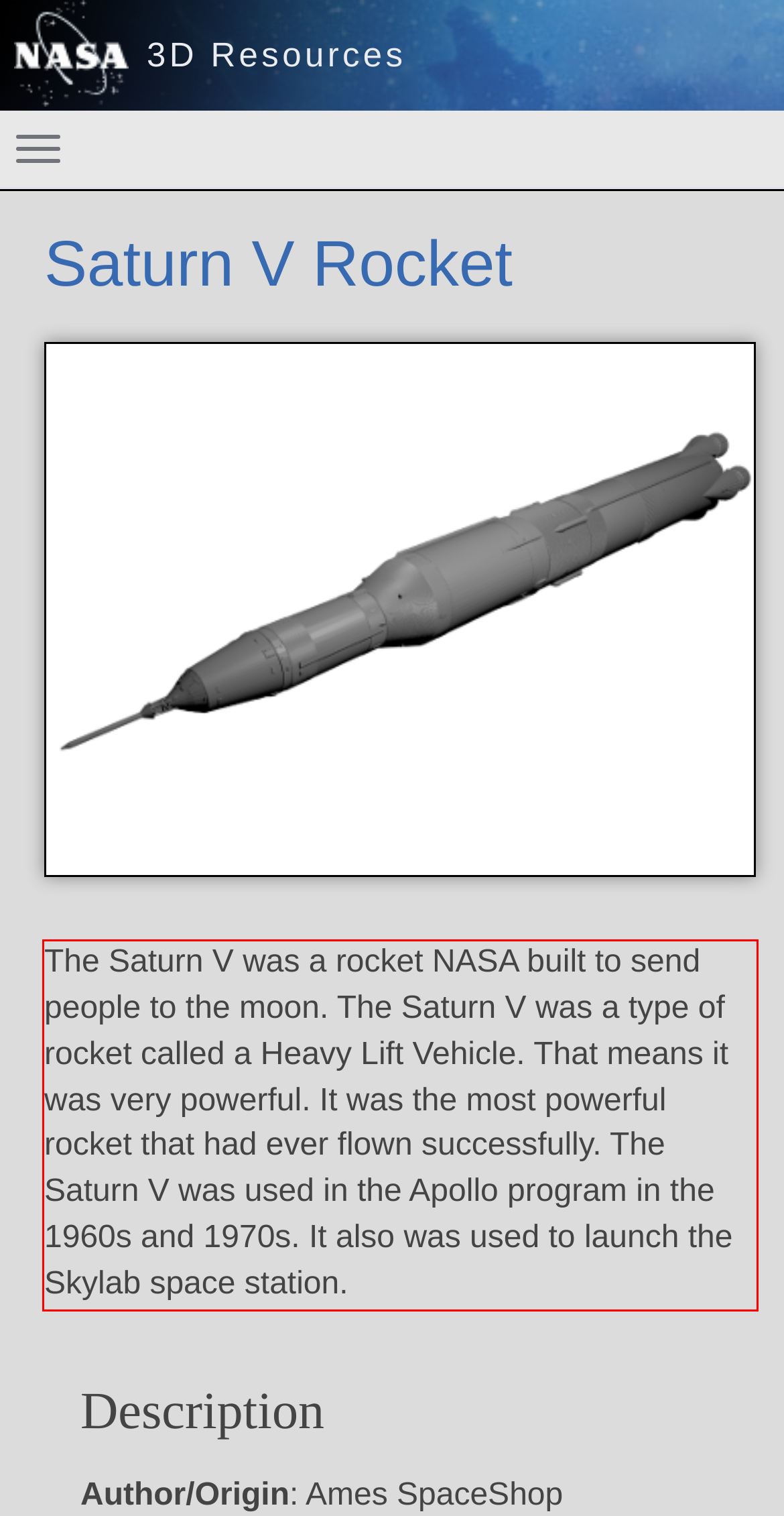The screenshot you have been given contains a UI element surrounded by a red rectangle. Use OCR to read and extract the text inside this red rectangle.

The Saturn V was a rocket NASA built to send people to the moon. The Saturn V was a type of rocket called a Heavy Lift Vehicle. That means it was very powerful. It was the most powerful rocket that had ever flown successfully. The Saturn V was used in the Apollo program in the 1960s and 1970s. It also was used to launch the Skylab space station.